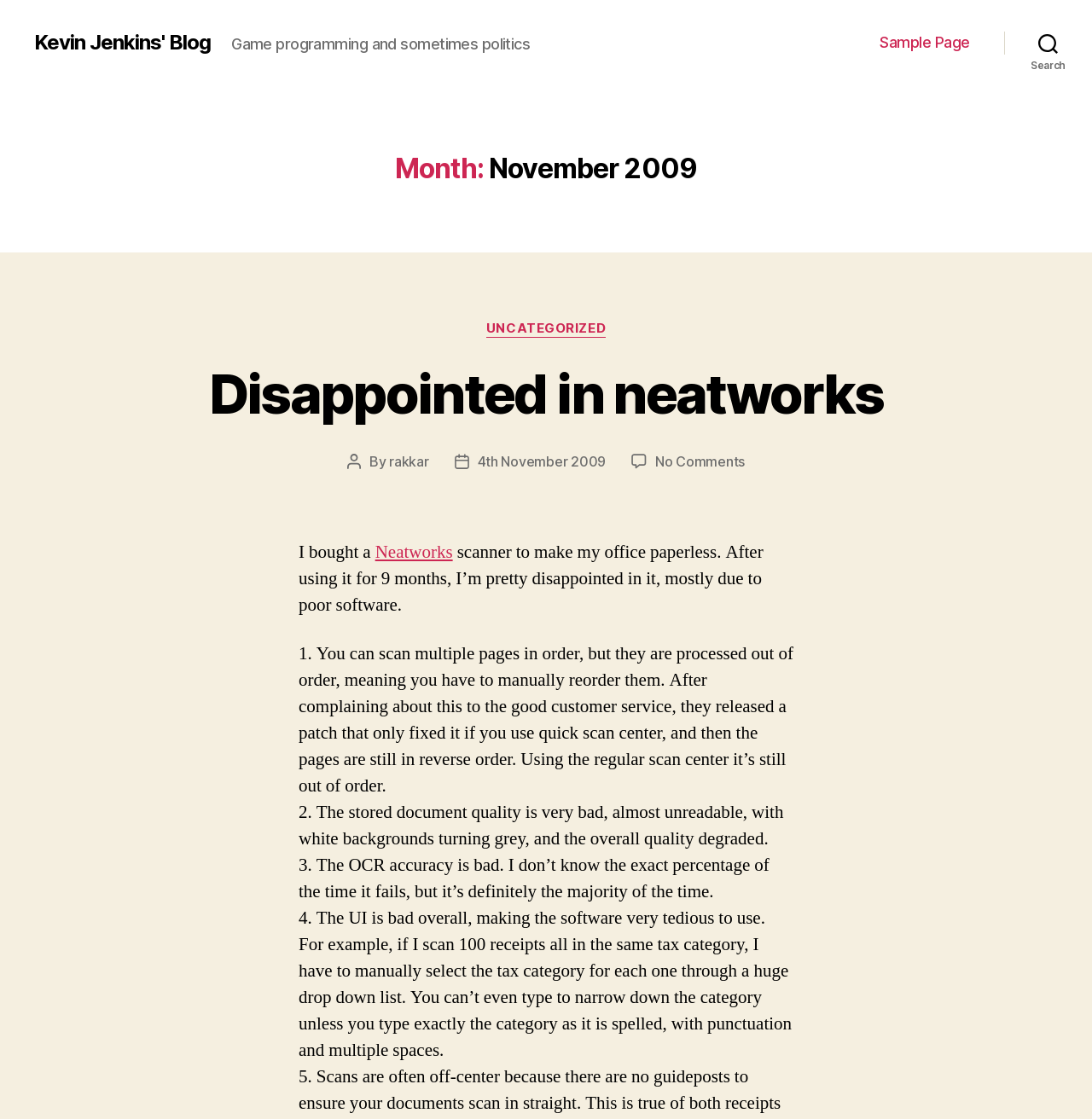Based on the provided description, "rakkar", find the bounding box of the corresponding UI element in the screenshot.

[0.356, 0.405, 0.393, 0.42]